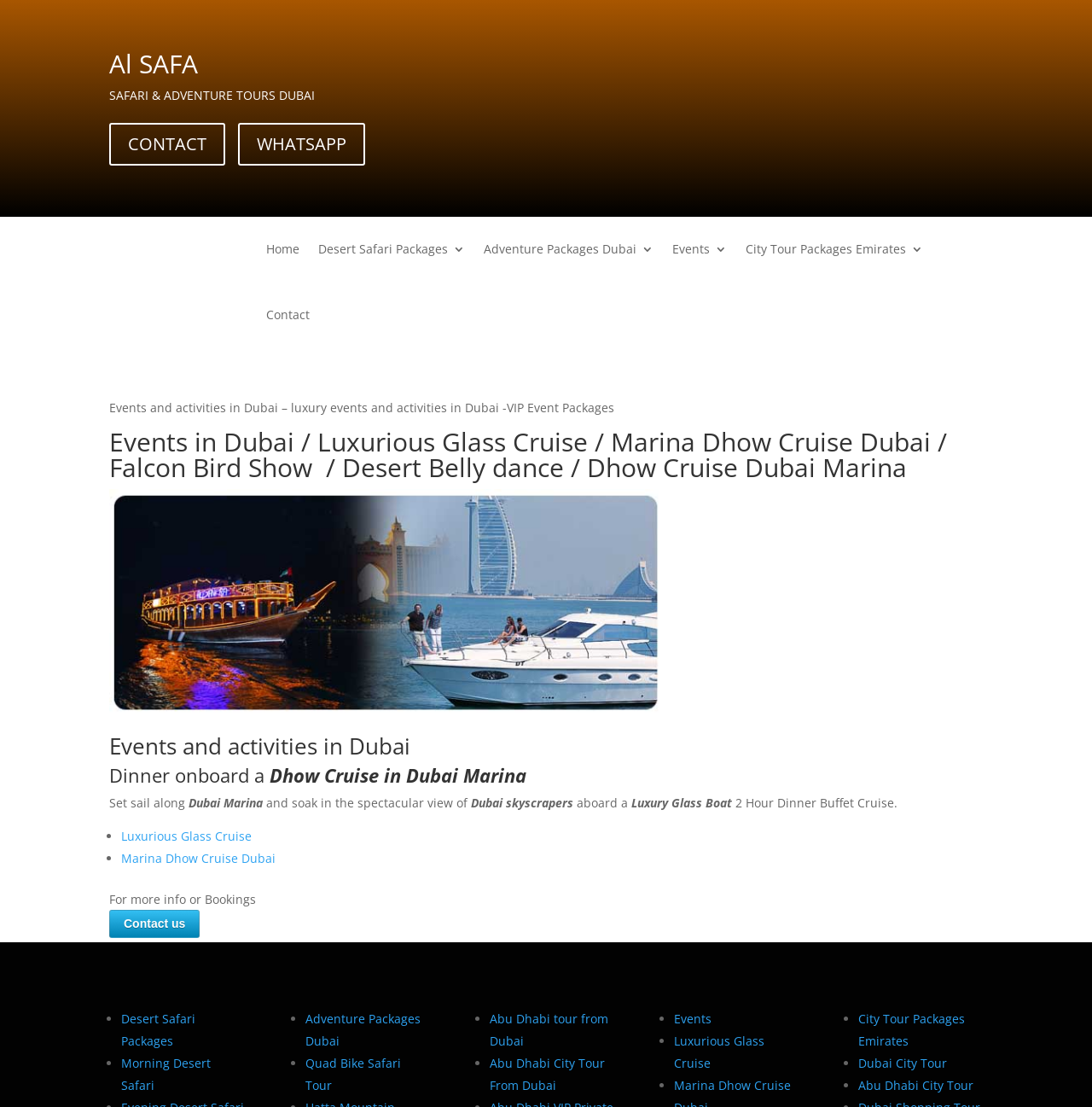Determine the coordinates of the bounding box for the clickable area needed to execute this instruction: "Check out Marina Dhow Cruise Dubai".

[0.559, 0.383, 0.852, 0.415]